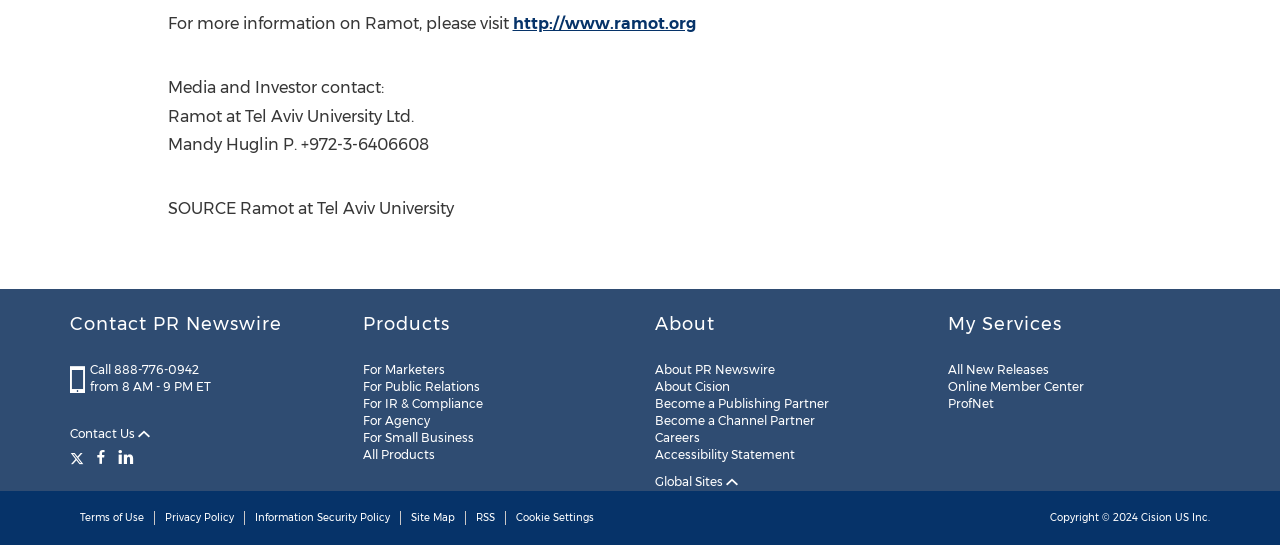What is the name of the university mentioned?
Based on the screenshot, provide your answer in one word or phrase.

Tel Aviv University